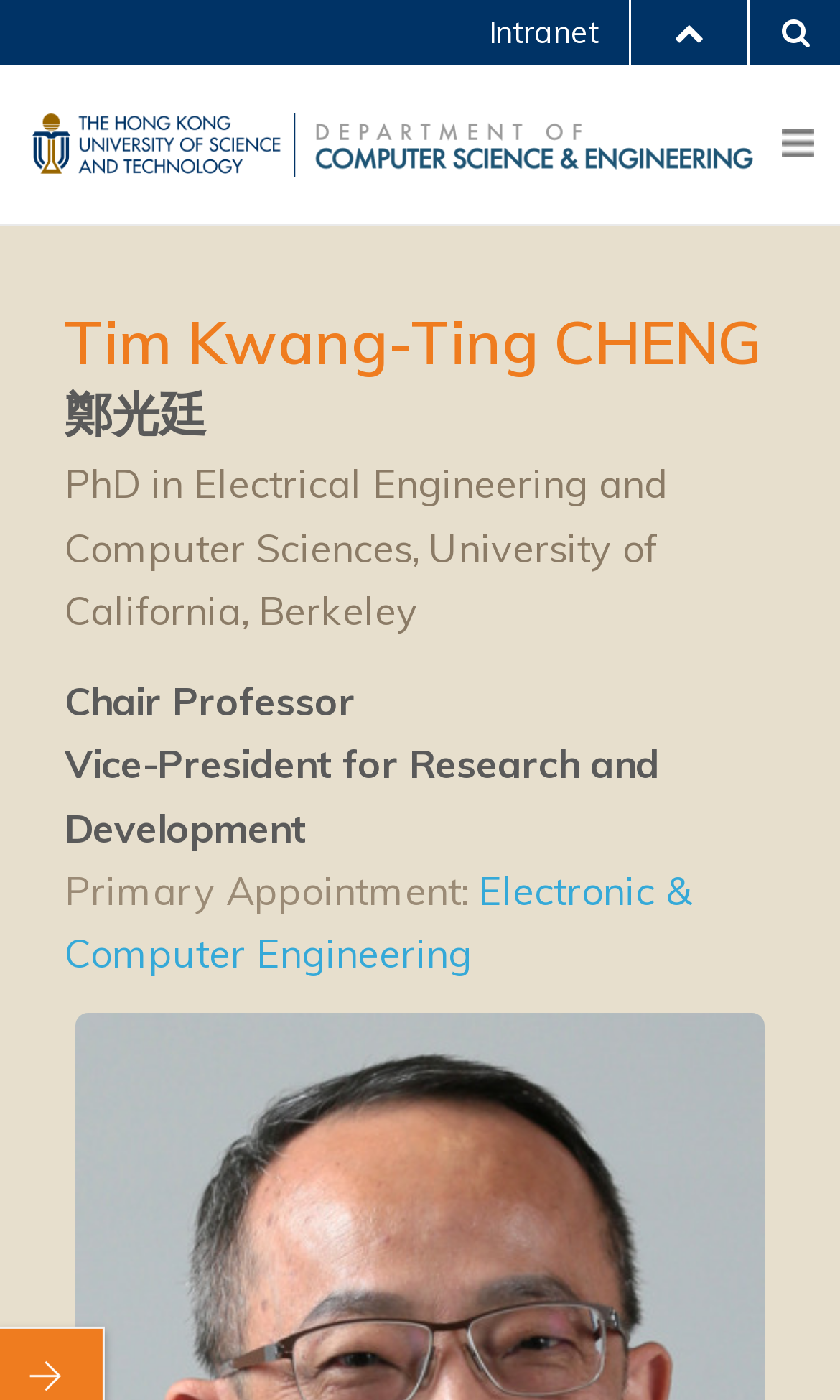What is the professor's name?
Refer to the image and offer an in-depth and detailed answer to the question.

The professor's name can be found in the heading element, which is 'Tim Kwang-Ting CHENG'.